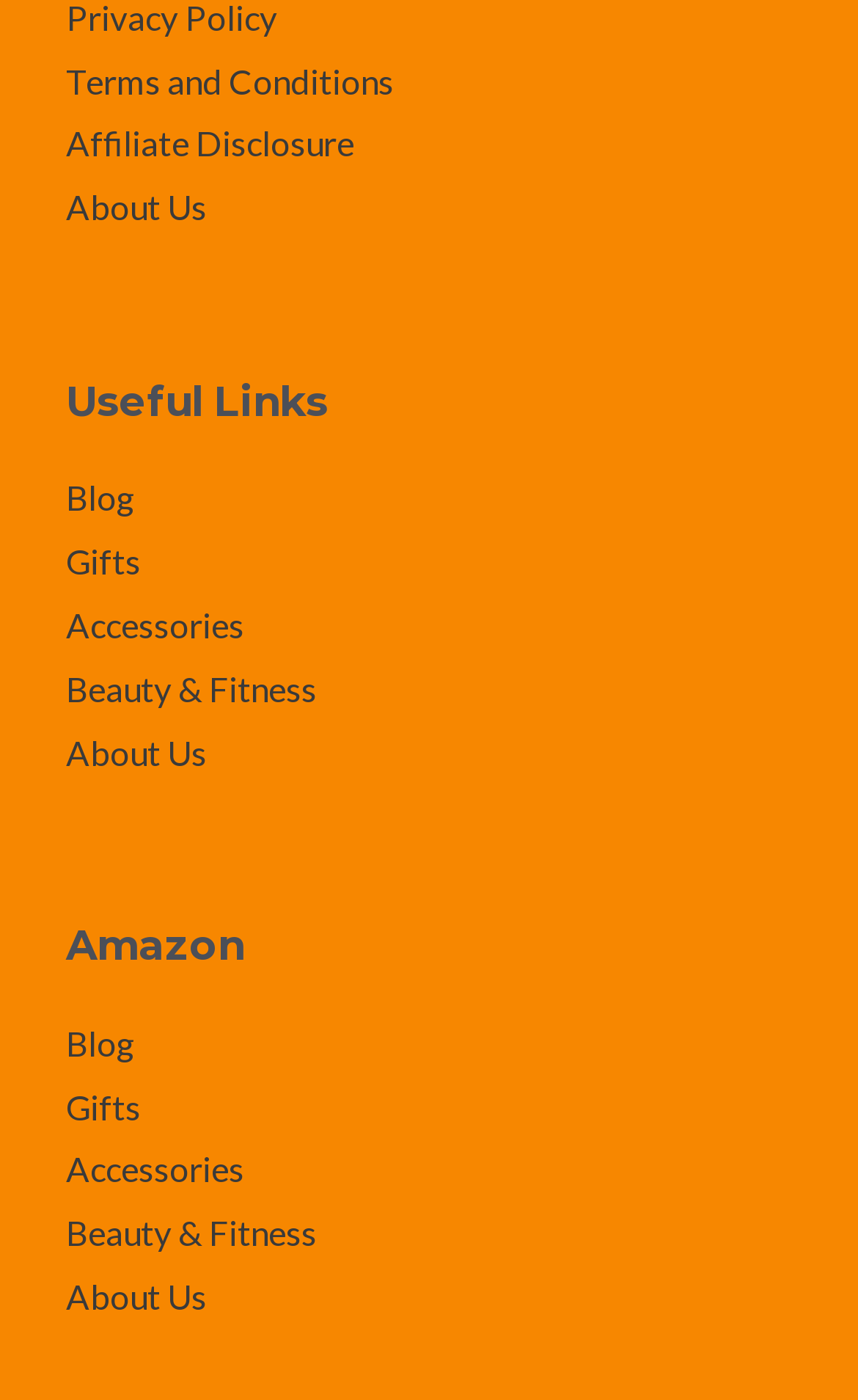What is the first link in the 'Footer Widget 2'?
Using the visual information, answer the question in a single word or phrase.

Blog